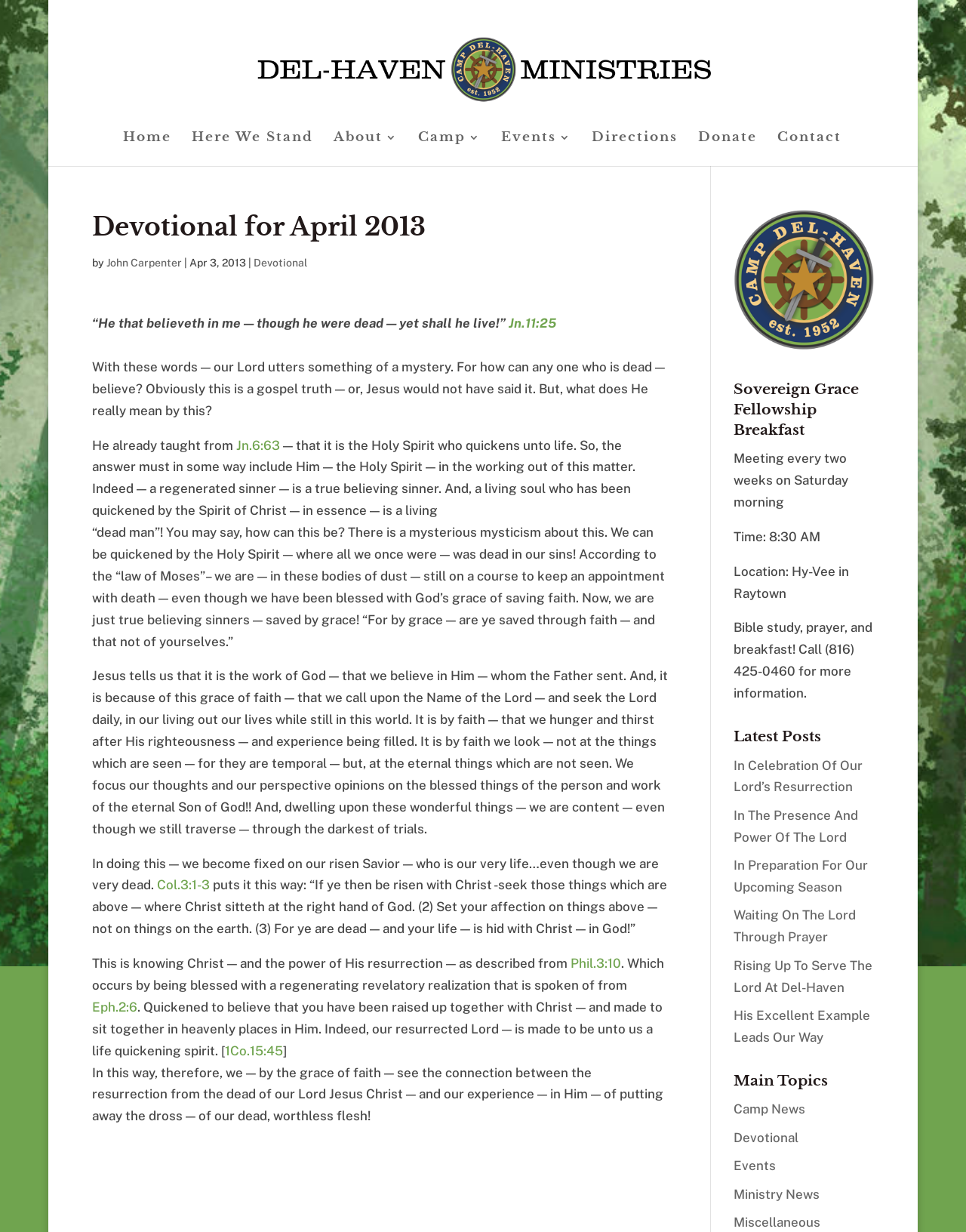Refer to the screenshot and answer the following question in detail:
Who is the author of the devotional?

The author of the devotional can be found in the article section of the webpage, which is mentioned as 'by John Carpenter'.